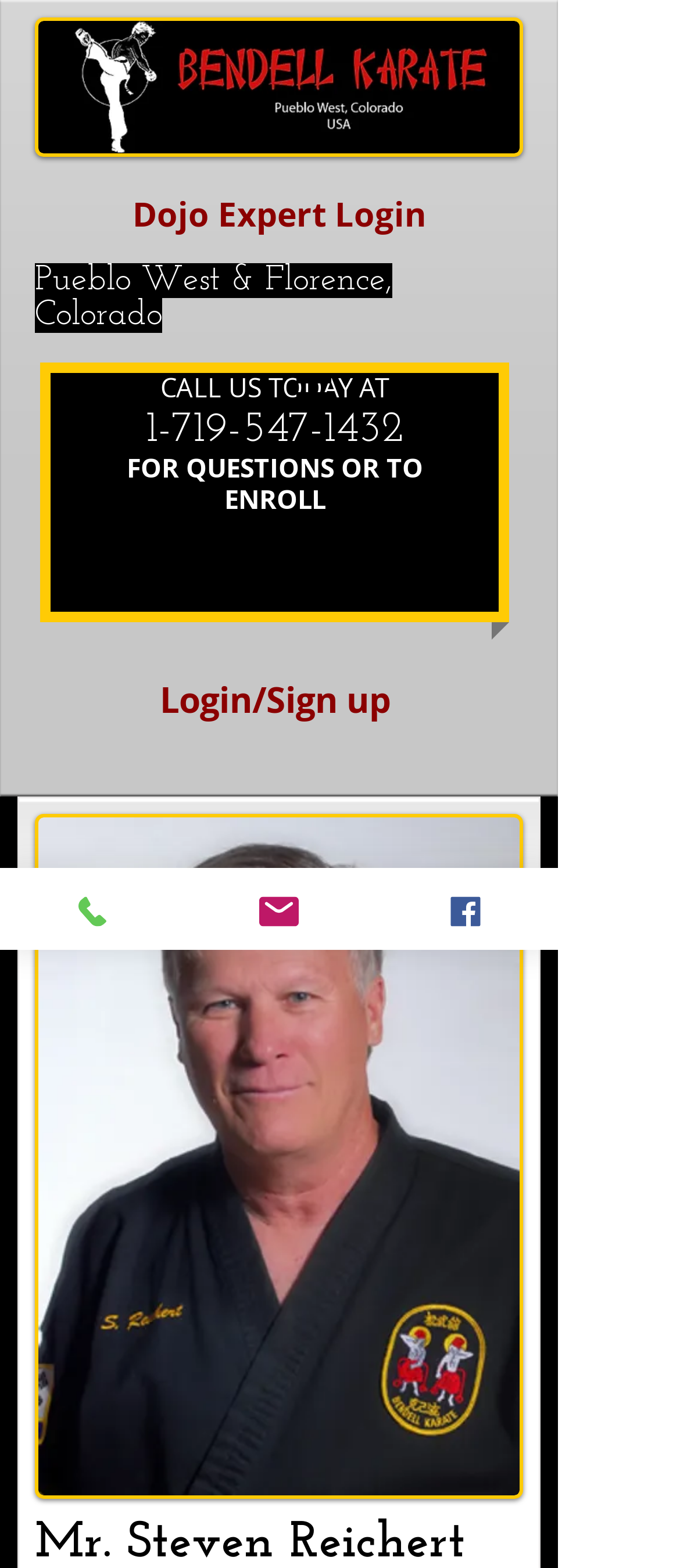Determine the bounding box coordinates (top-left x, top-left y, bottom-right x, bottom-right y) of the UI element described in the following text: Facebook

[0.547, 0.554, 0.821, 0.606]